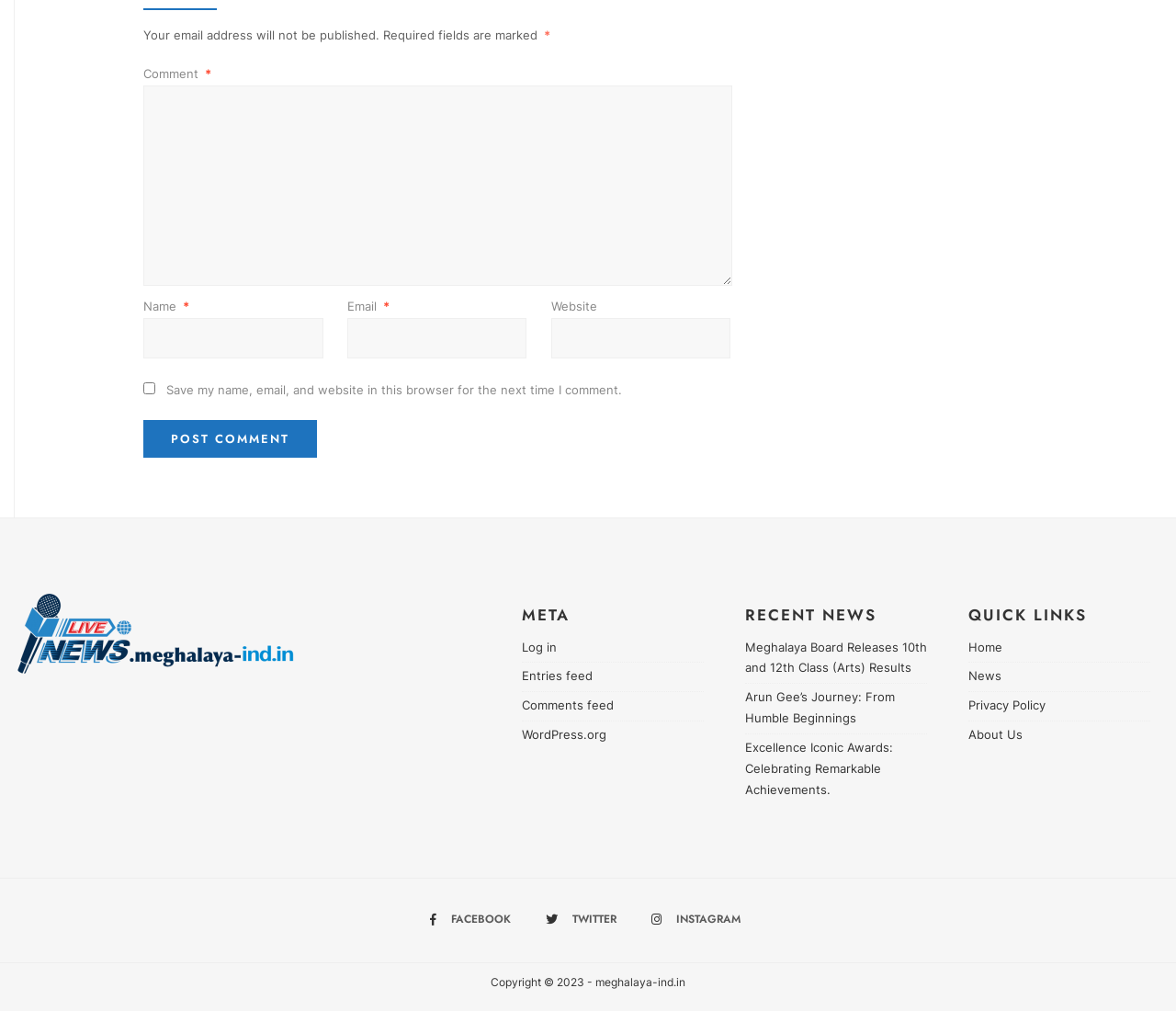What is the purpose of the checkbox?
Look at the image and respond with a single word or a short phrase.

Save comment info